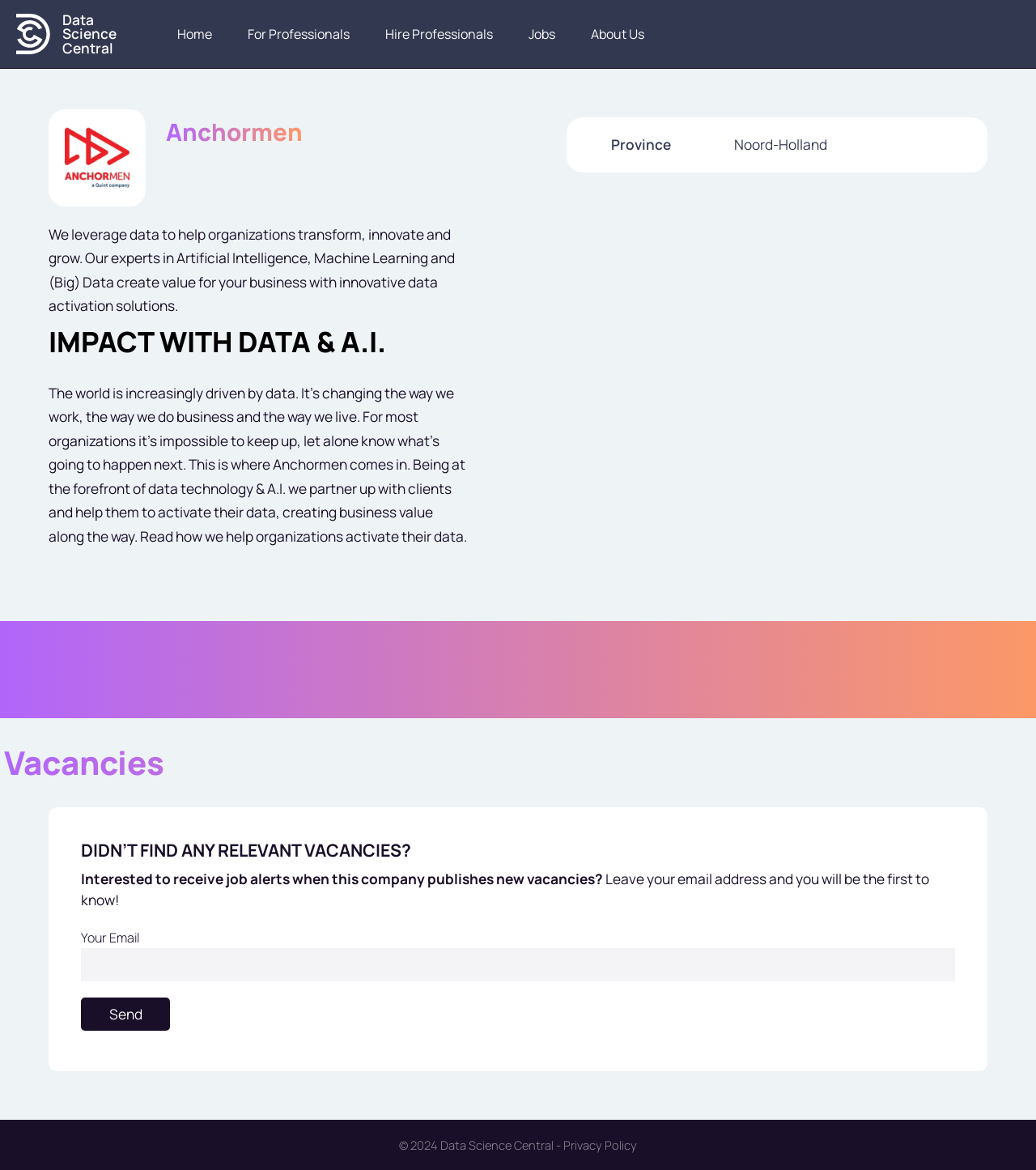Identify and extract the heading text of the webpage.

IMPACT WITH DATA & A.I.